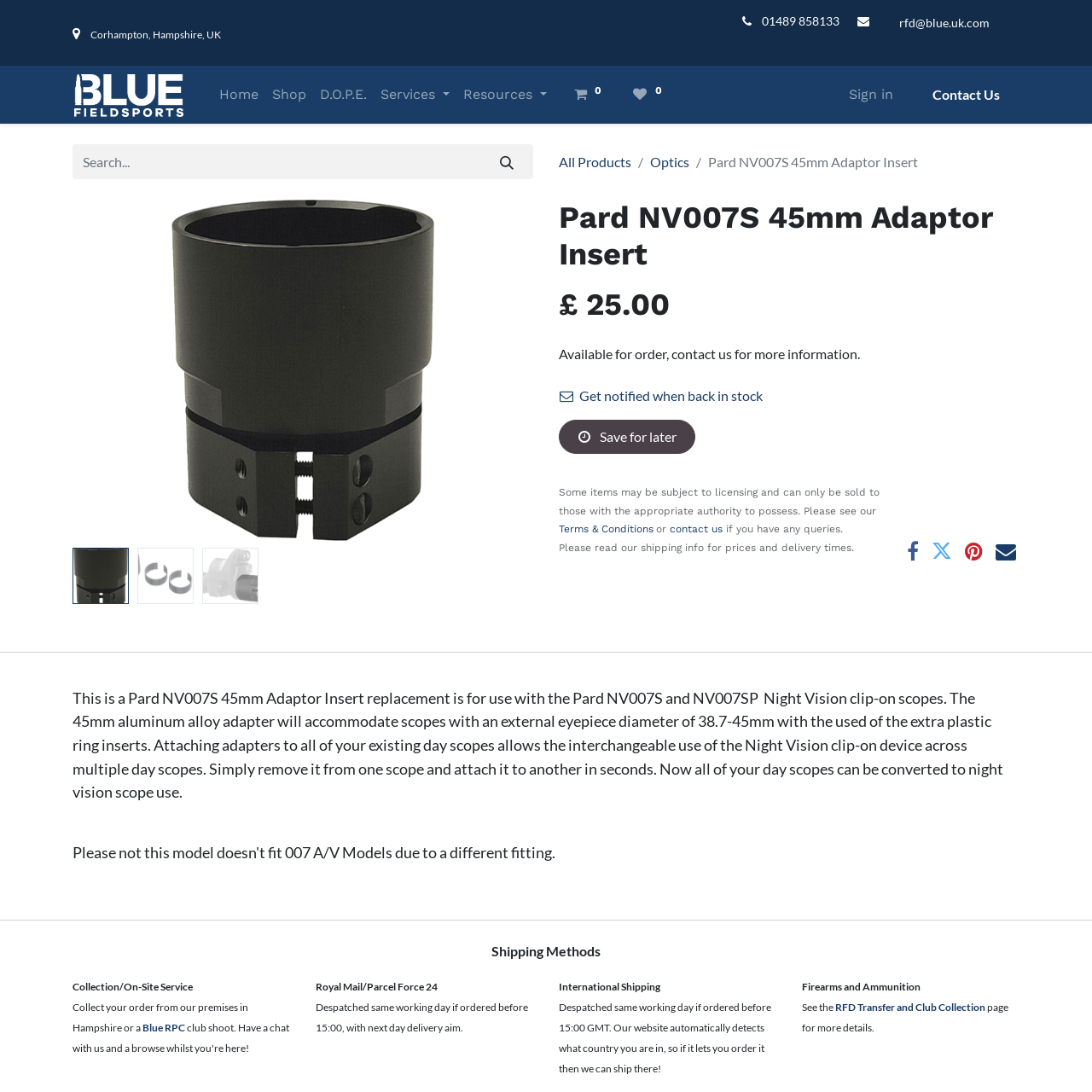Please find the bounding box coordinates (top-left x, top-left y, bottom-right x, bottom-right y) in the screenshot for the UI element described as follows: RFD Transfer and Club Collection

[0.765, 0.913, 0.902, 0.928]